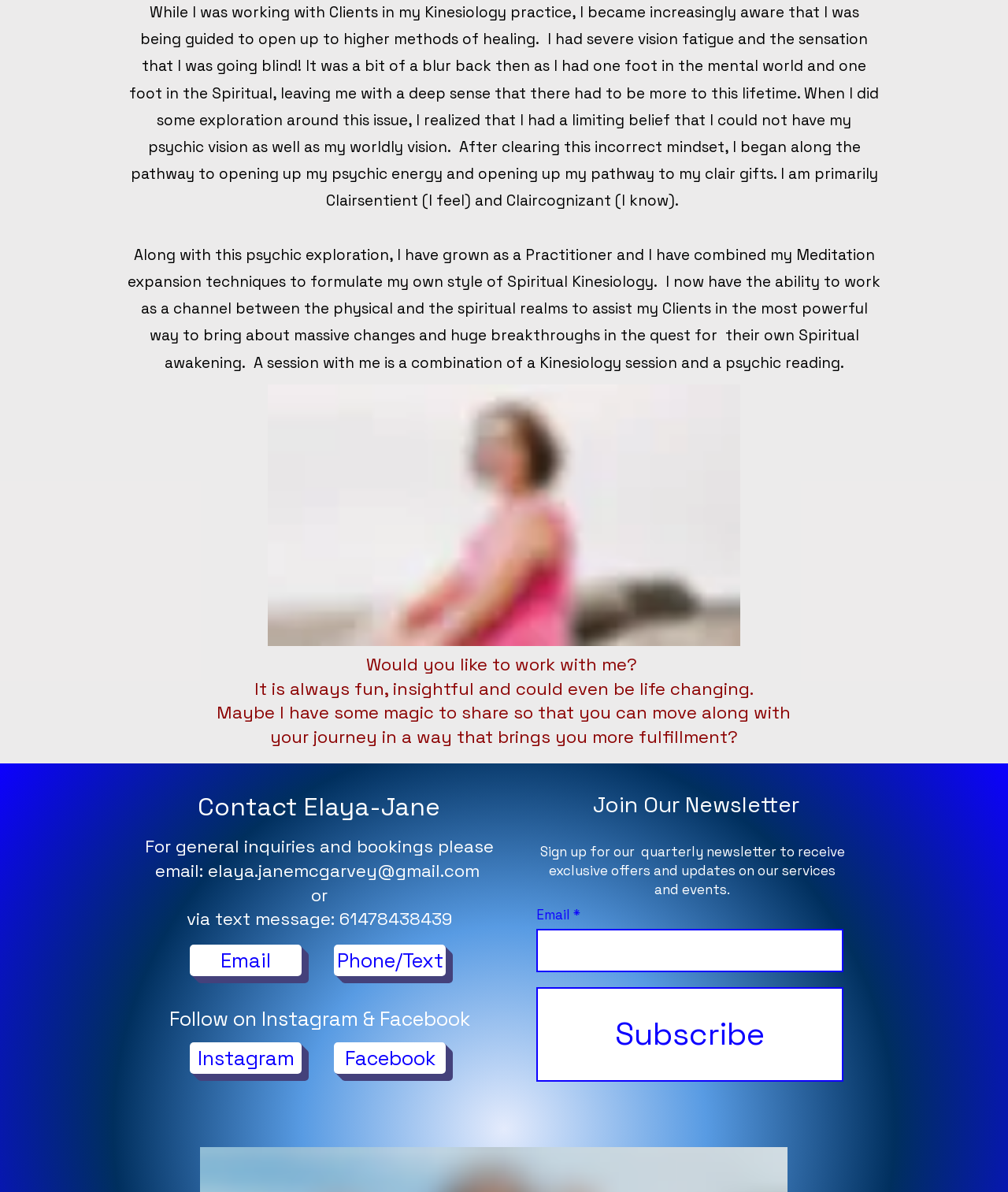What can you receive by signing up for the newsletter?
Please answer the question with a detailed response using the information from the screenshot.

According to the webpage, by signing up for the quarterly newsletter, you can receive exclusive offers and updates on Elaya-Jane's services and events.